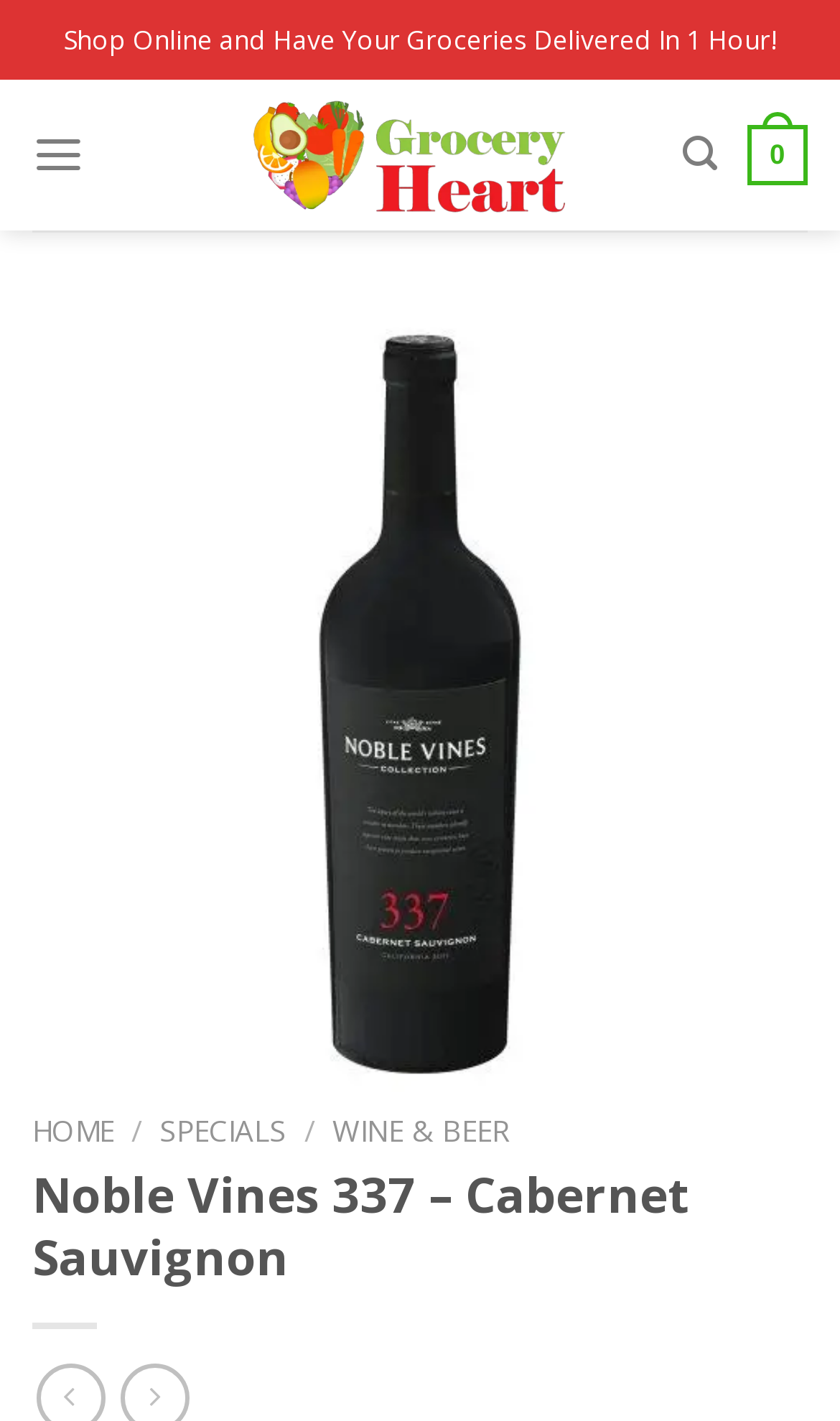Refer to the image and provide a thorough answer to this question:
Is there a search function?

I found a link element with the text 'Search' which suggests that there is a search function on the webpage.